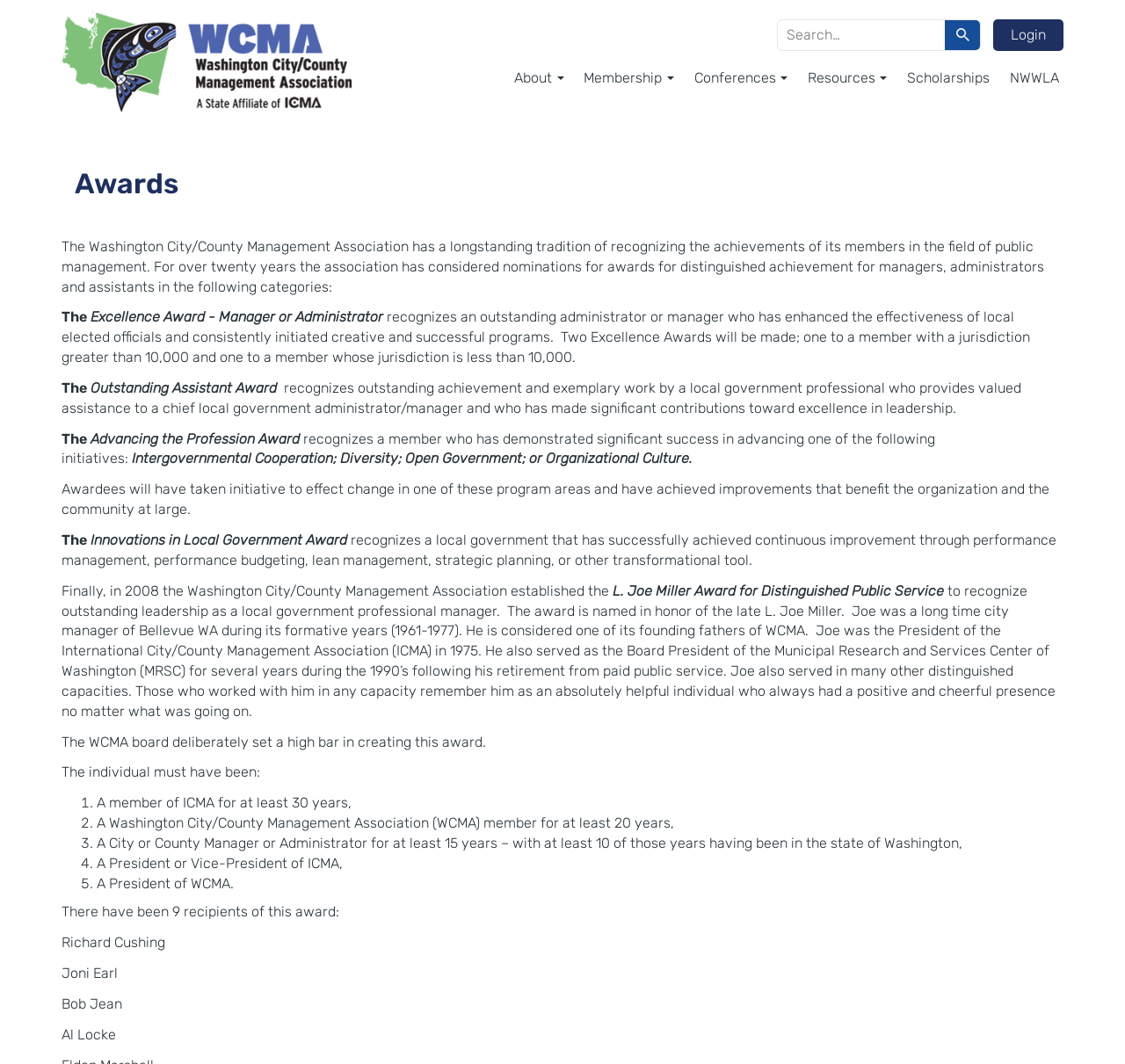Please specify the bounding box coordinates in the format (top-left x, top-left y, bottom-right x, bottom-right y), with all values as floating point numbers between 0 and 1. Identify the bounding box of the UI element described by: Membership

[0.515, 0.061, 0.603, 0.085]